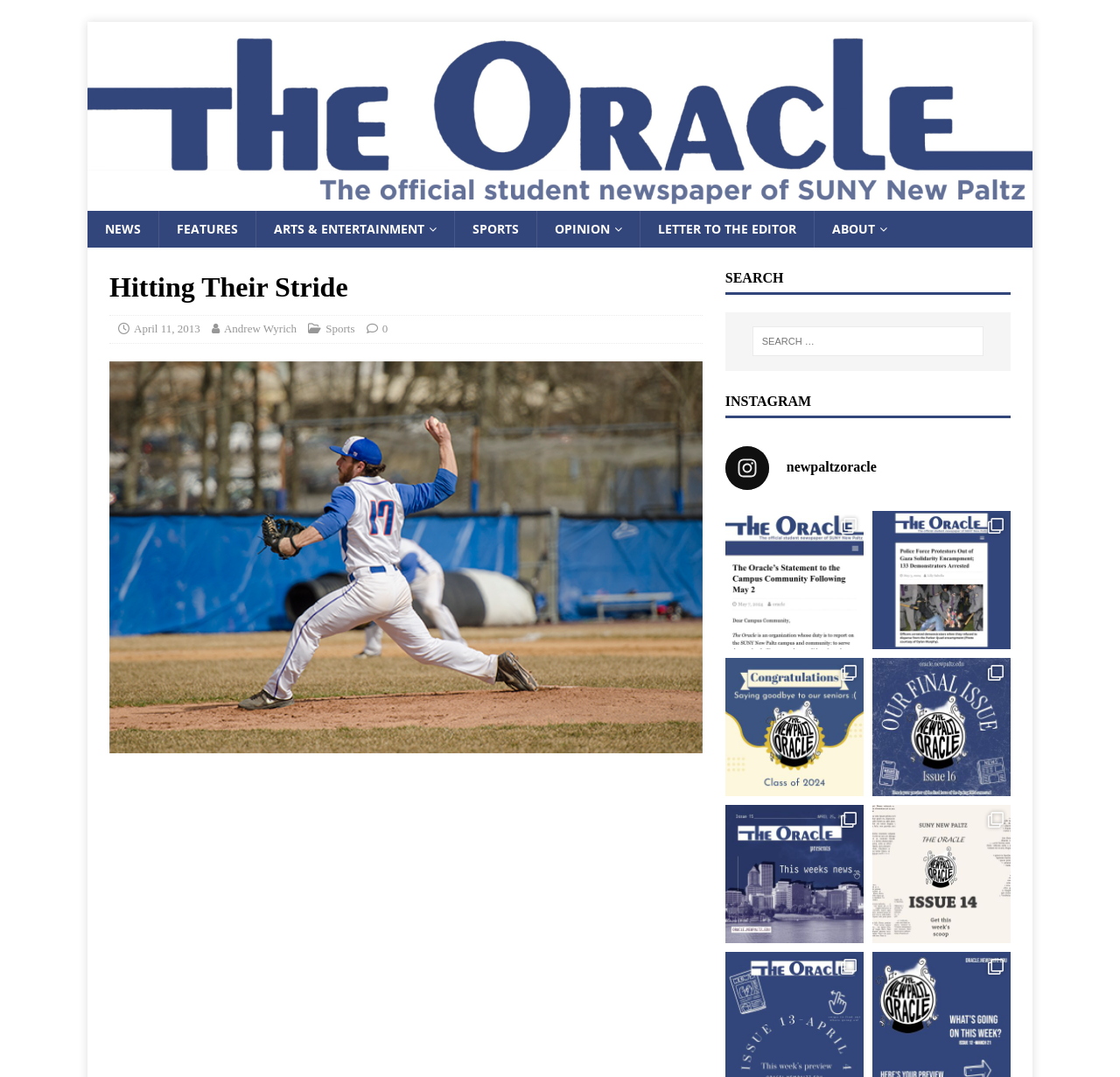What is the Instagram handle of the newspaper?
Provide a detailed and extensive answer to the question.

I determined the answer by looking at the section labeled 'INSTAGRAM' on the right side of the webpage, where I found a link with the text 'newpaltzoracle', which suggests that it is the Instagram handle of the newspaper.